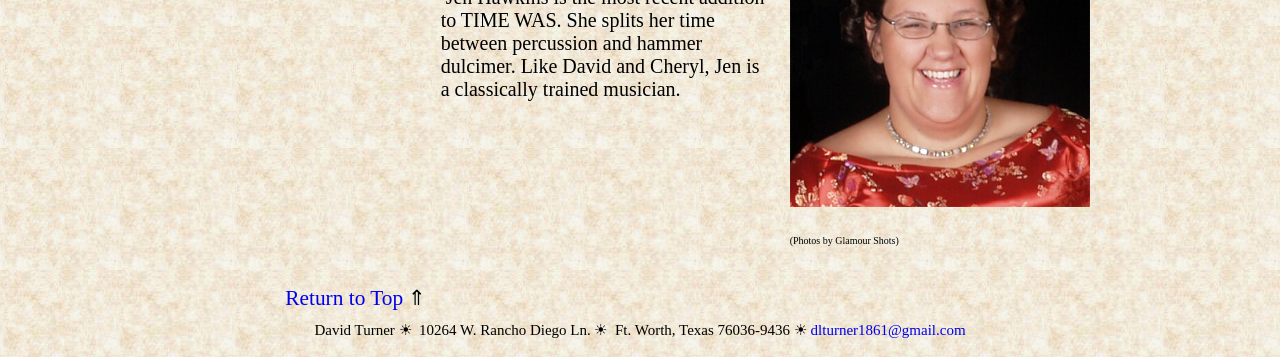What is the name of the person on this webpage?
Look at the image and answer with only one word or phrase.

David Turner